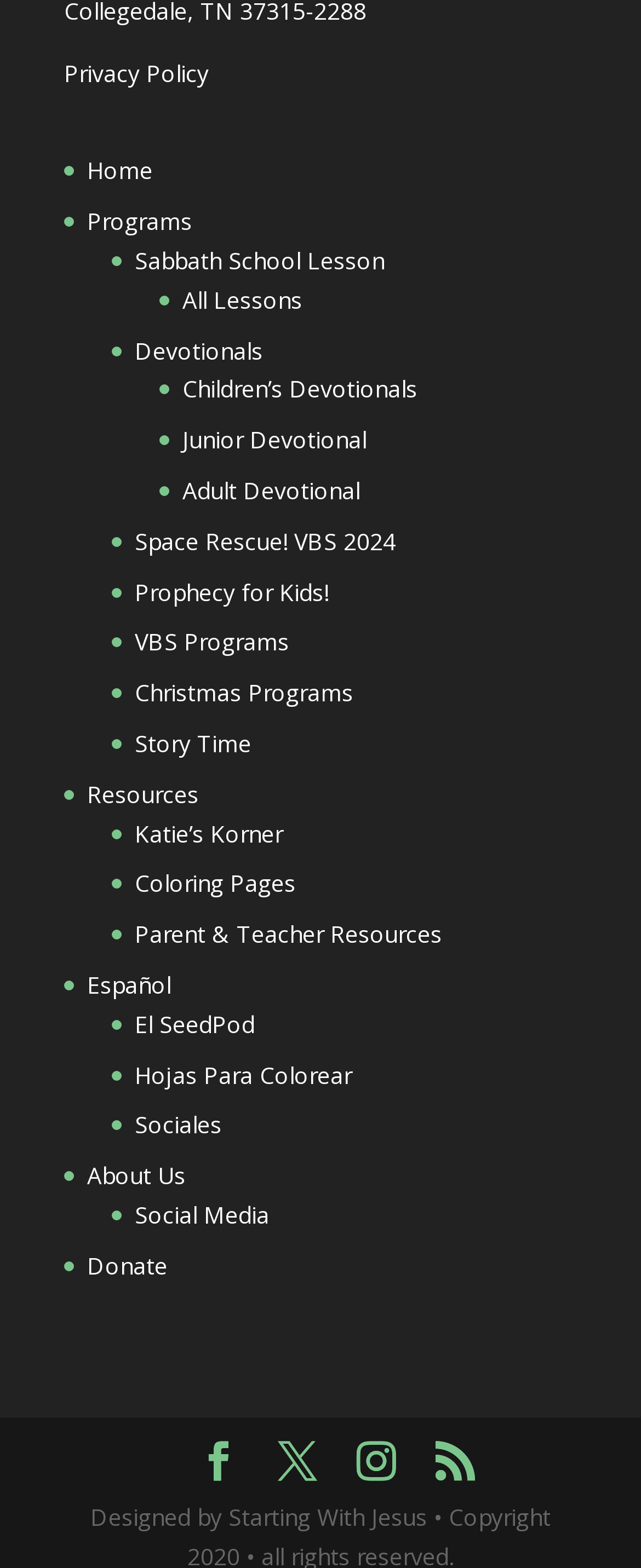What is the purpose of the icons at the bottom?
Answer the question with a single word or phrase by looking at the picture.

Social media links